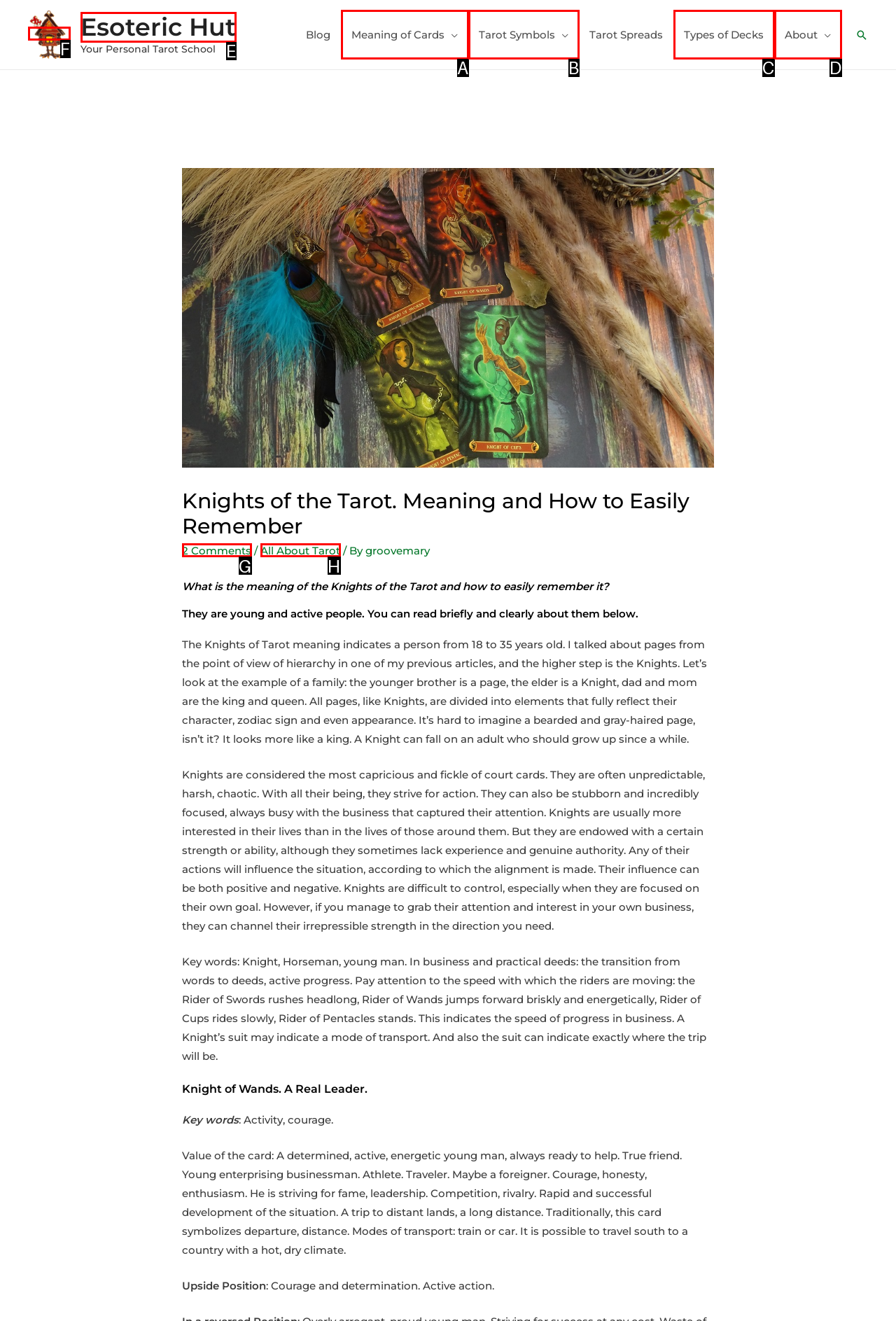Based on the description: All About Tarot
Select the letter of the corresponding UI element from the choices provided.

H